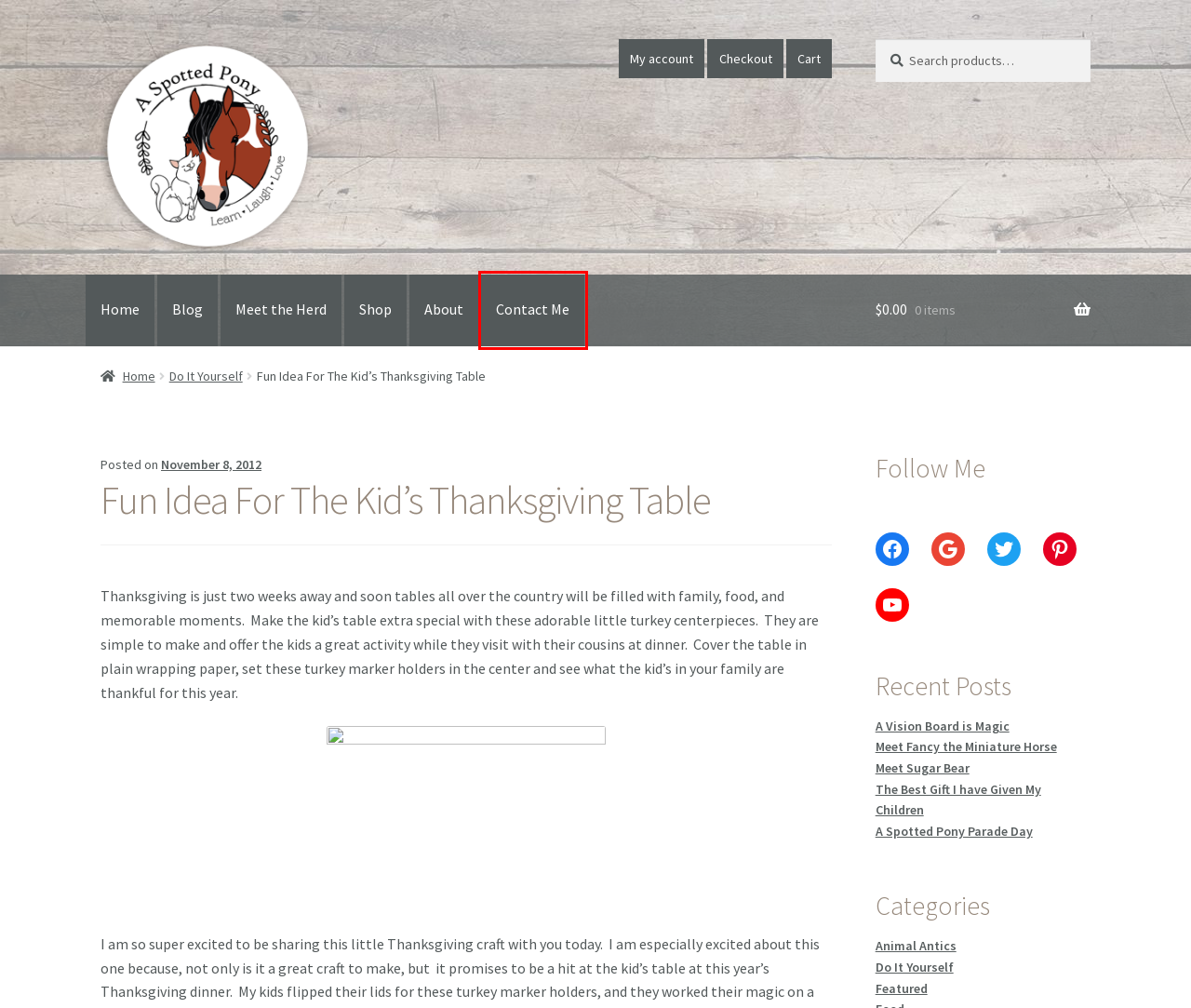Given a screenshot of a webpage with a red bounding box highlighting a UI element, choose the description that best corresponds to the new webpage after clicking the element within the red bounding box. Here are your options:
A. Meet Fancy the Miniature Horse – A Spotted Pony
B. Animal Antics – A Spotted Pony
C. Meet Sugar Bear – A Spotted Pony
D. The Herd – A Spotted Pony
E. The Best Gift I have Given My Children – A Spotted Pony
F. Featured – A Spotted Pony
G. Do It Yourself – A Spotted Pony
H. Contact A Spotted Pony – A Spotted Pony

H